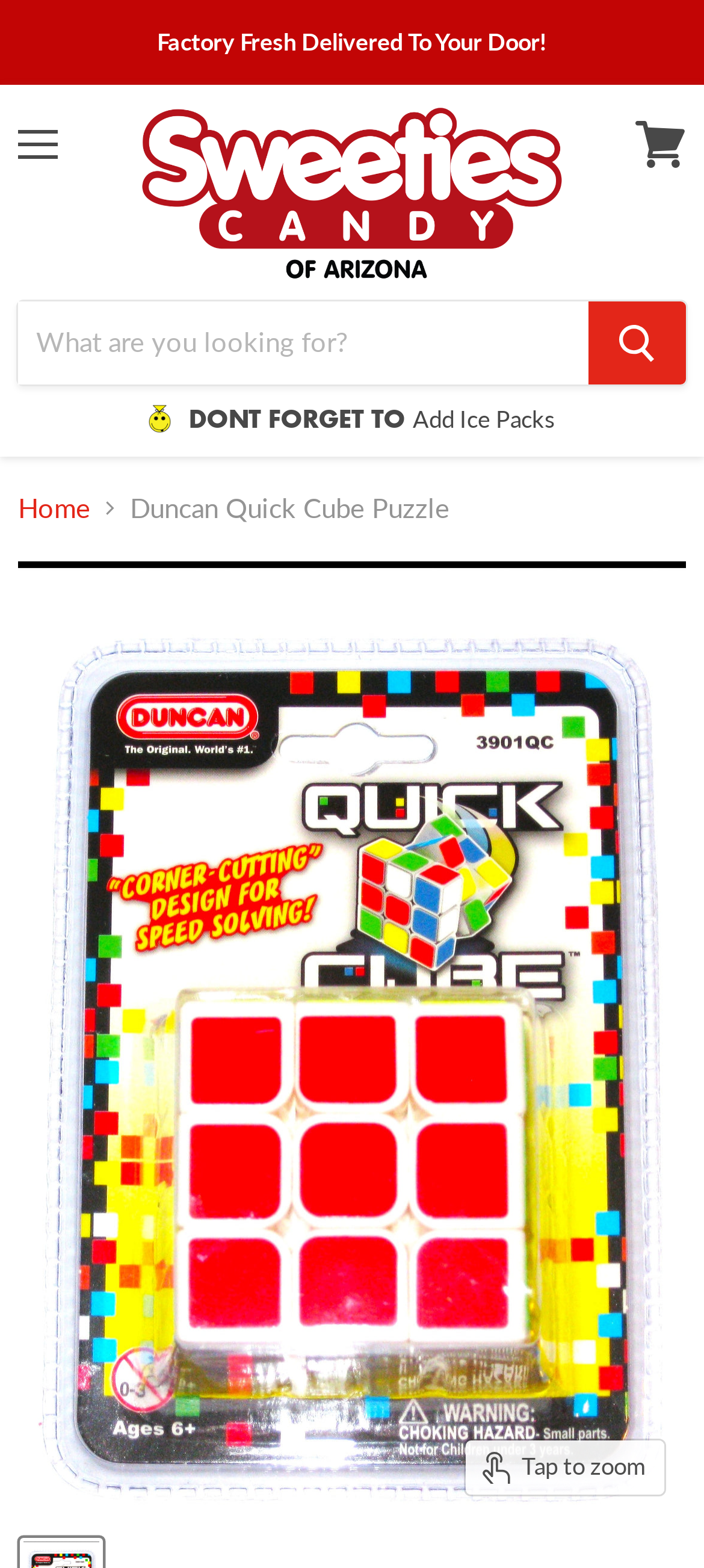What is the function of the 'Search' textbox?
Examine the screenshot and reply with a single word or phrase.

To search for products